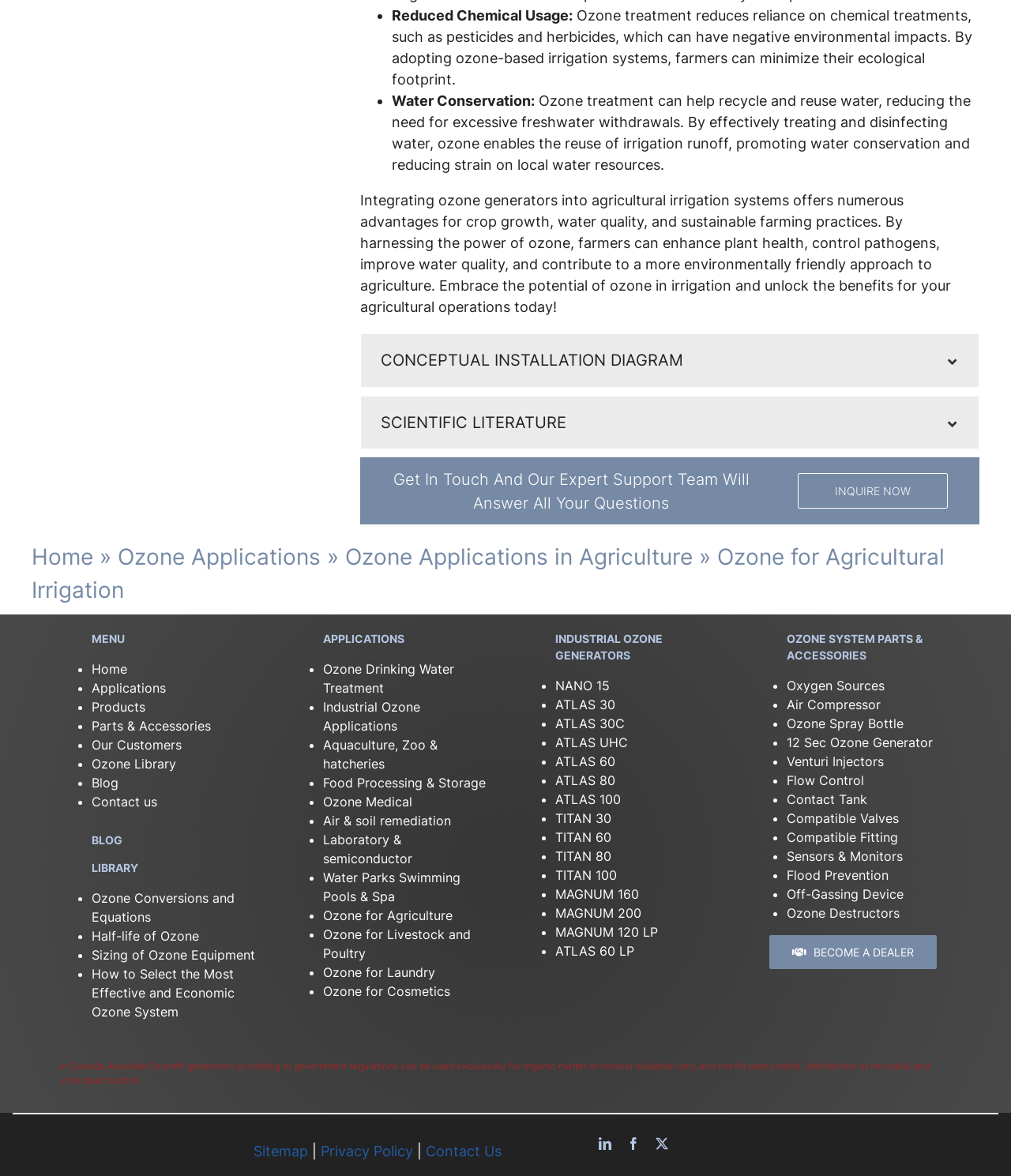What is the 'INQUIRE NOW' button for?
Ensure your answer is thorough and detailed.

The 'INQUIRE NOW' button is likely for users to contact the expert support team to ask questions or inquire about ozone applications in agriculture, as indicated by the nearby text 'Get In Touch And Our Expert Support Team Will Answer All Your Questions'.